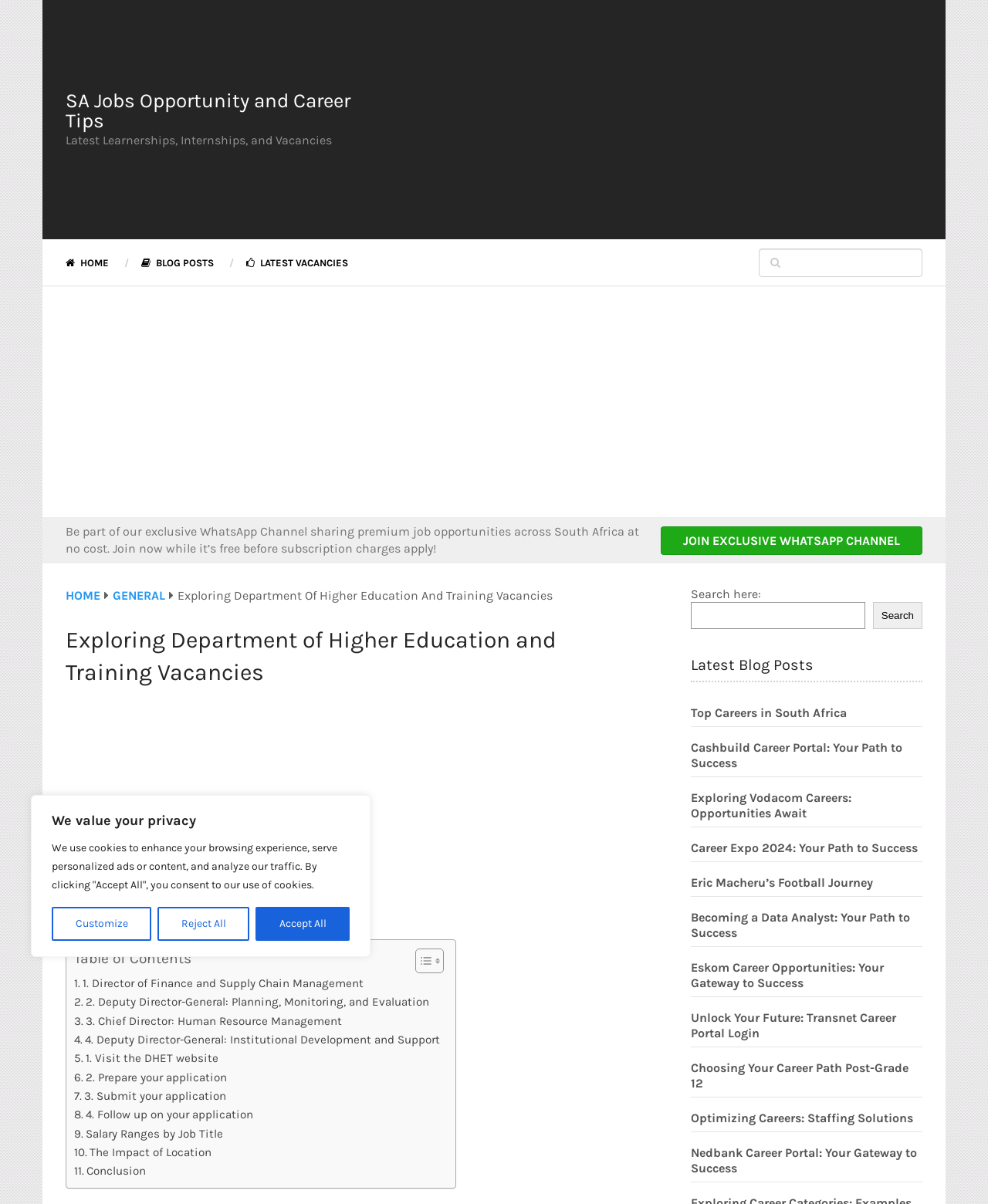Please reply to the following question with a single word or a short phrase:
What is the purpose of the search box?

To search for job vacancies